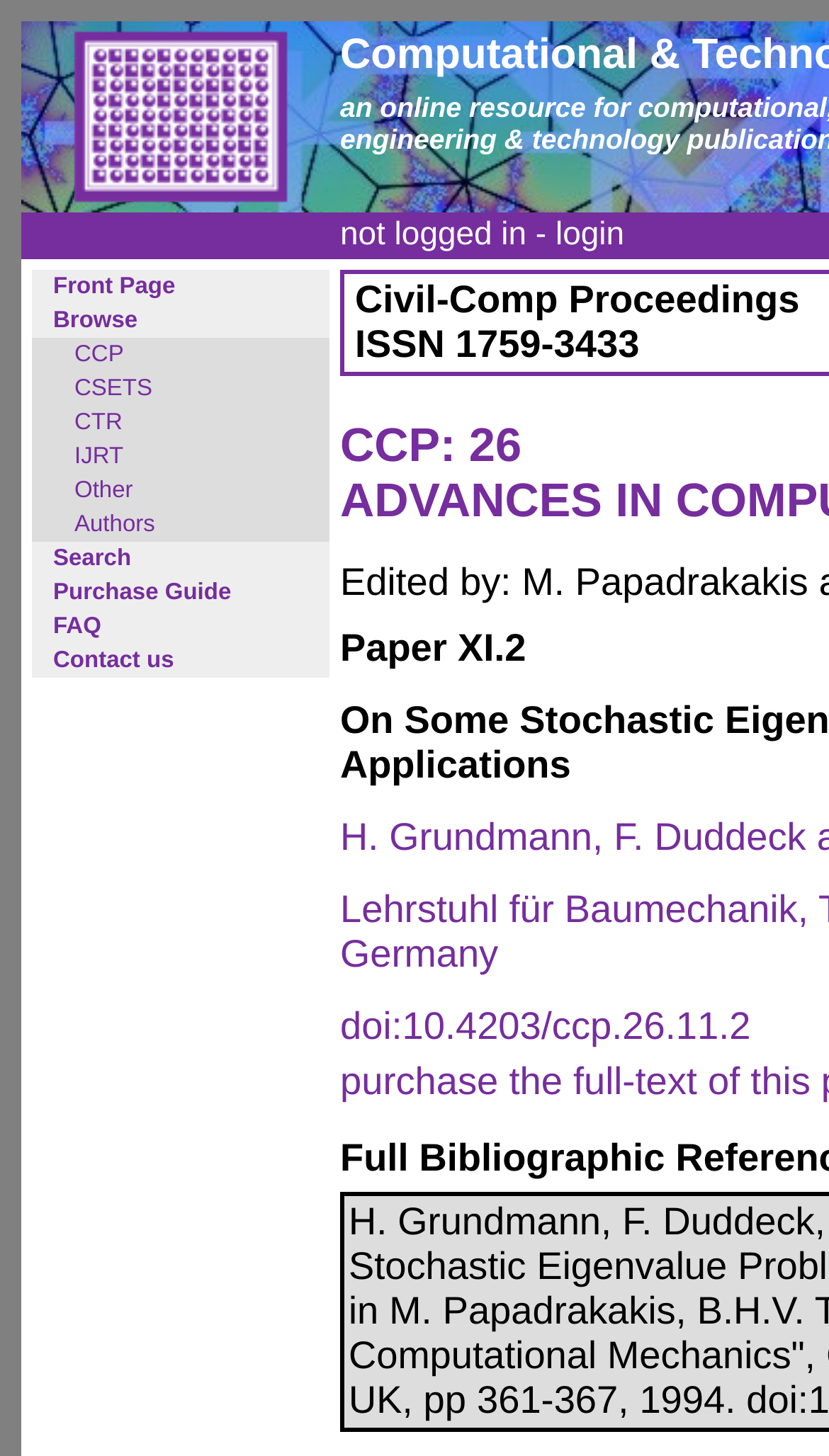Please identify the bounding box coordinates of the element's region that needs to be clicked to fulfill the following instruction: "visit CCP page". The bounding box coordinates should consist of four float numbers between 0 and 1, i.e., [left, top, right, bottom].

[0.09, 0.235, 0.149, 0.252]